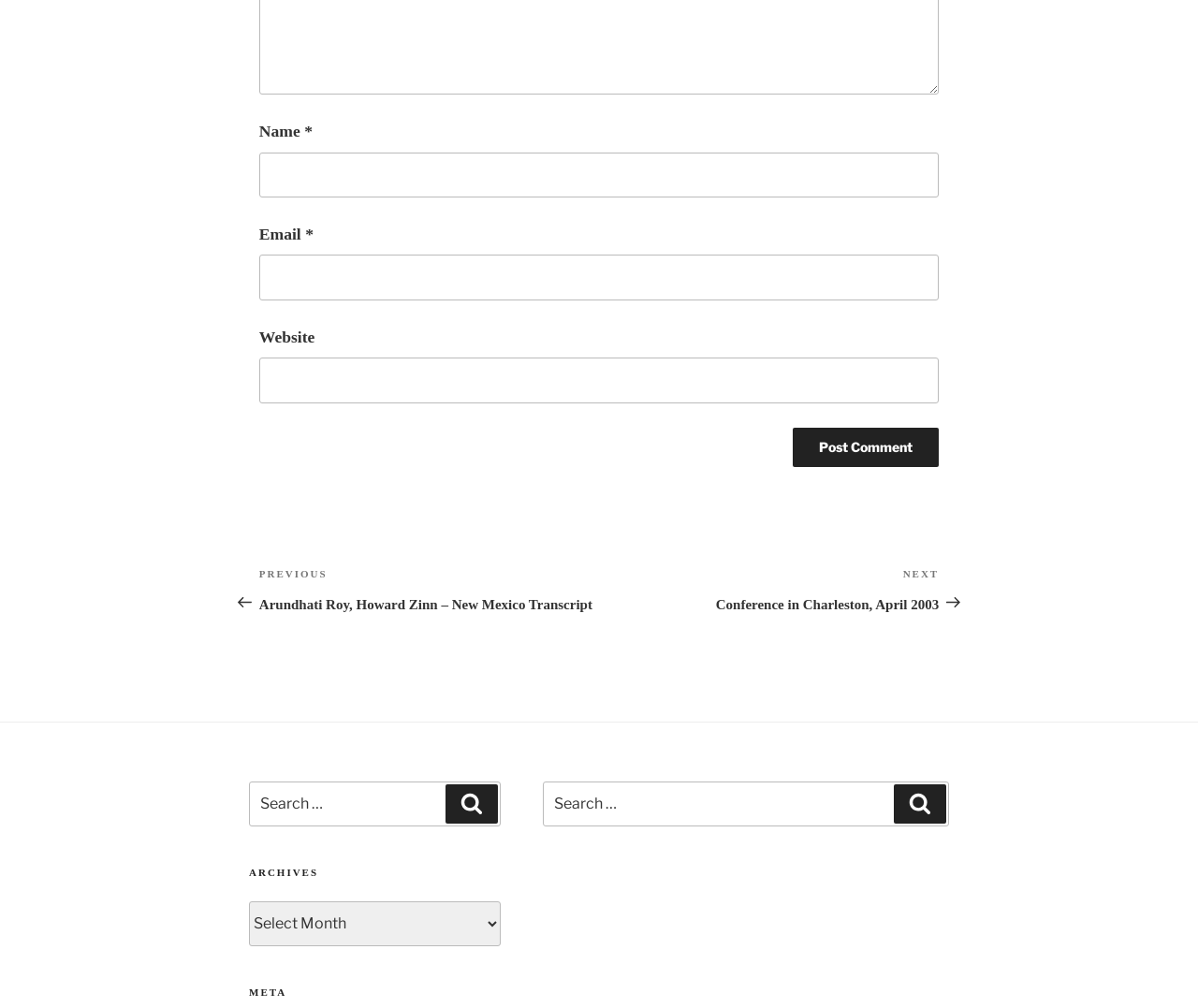Determine the bounding box for the UI element as described: "parent_node: Alternative: name="alt_s"". The coordinates should be represented as four float numbers between 0 and 1, formatted as [left, top, right, bottom].

[0.216, 0.79, 0.235, 0.835]